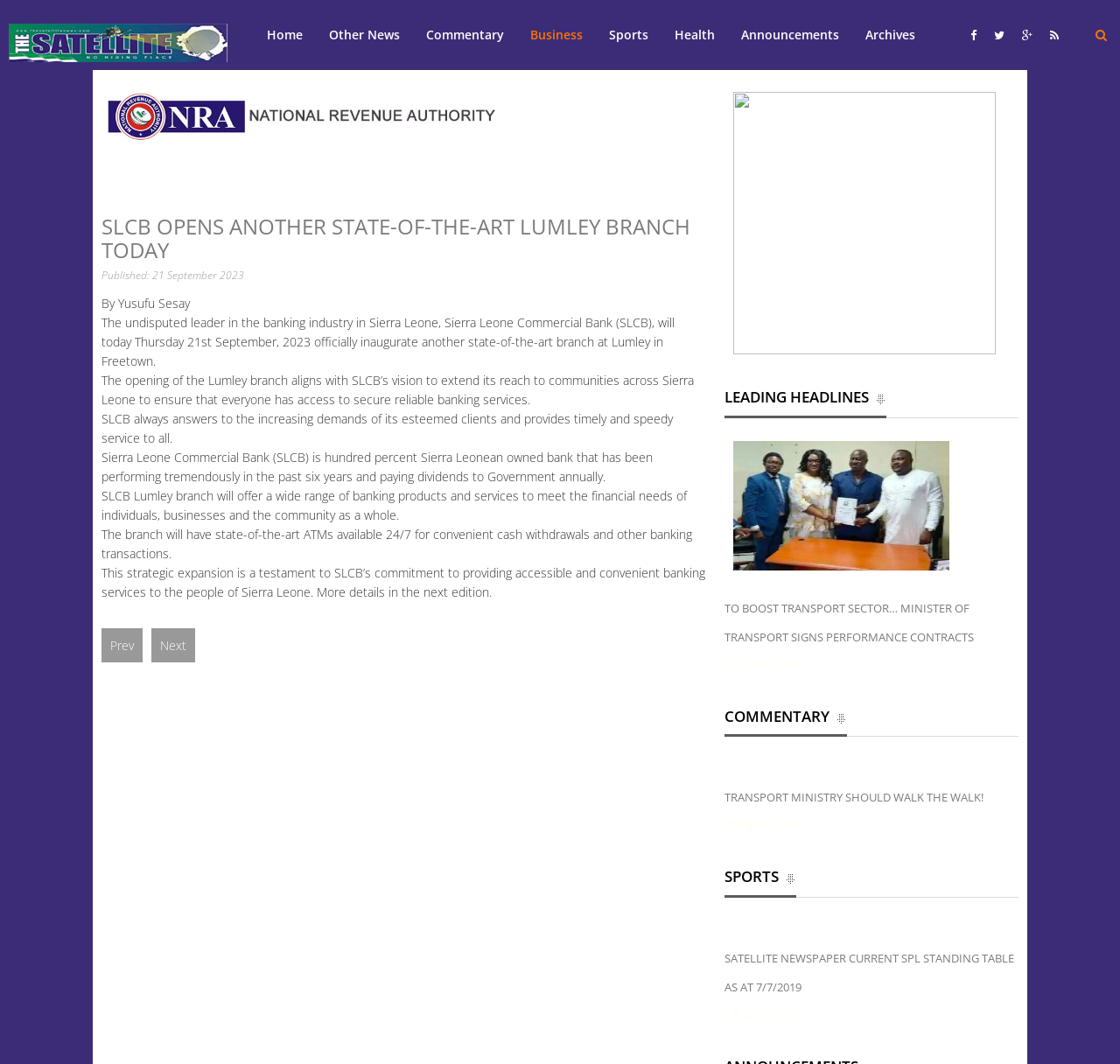Based on the element description Other News, identify the bounding box coordinates for the UI element. The coordinates should be in the format (top-left x, top-left y, bottom-right x, bottom-right y) and within the 0 to 1 range.

[0.282, 0.0, 0.369, 0.066]